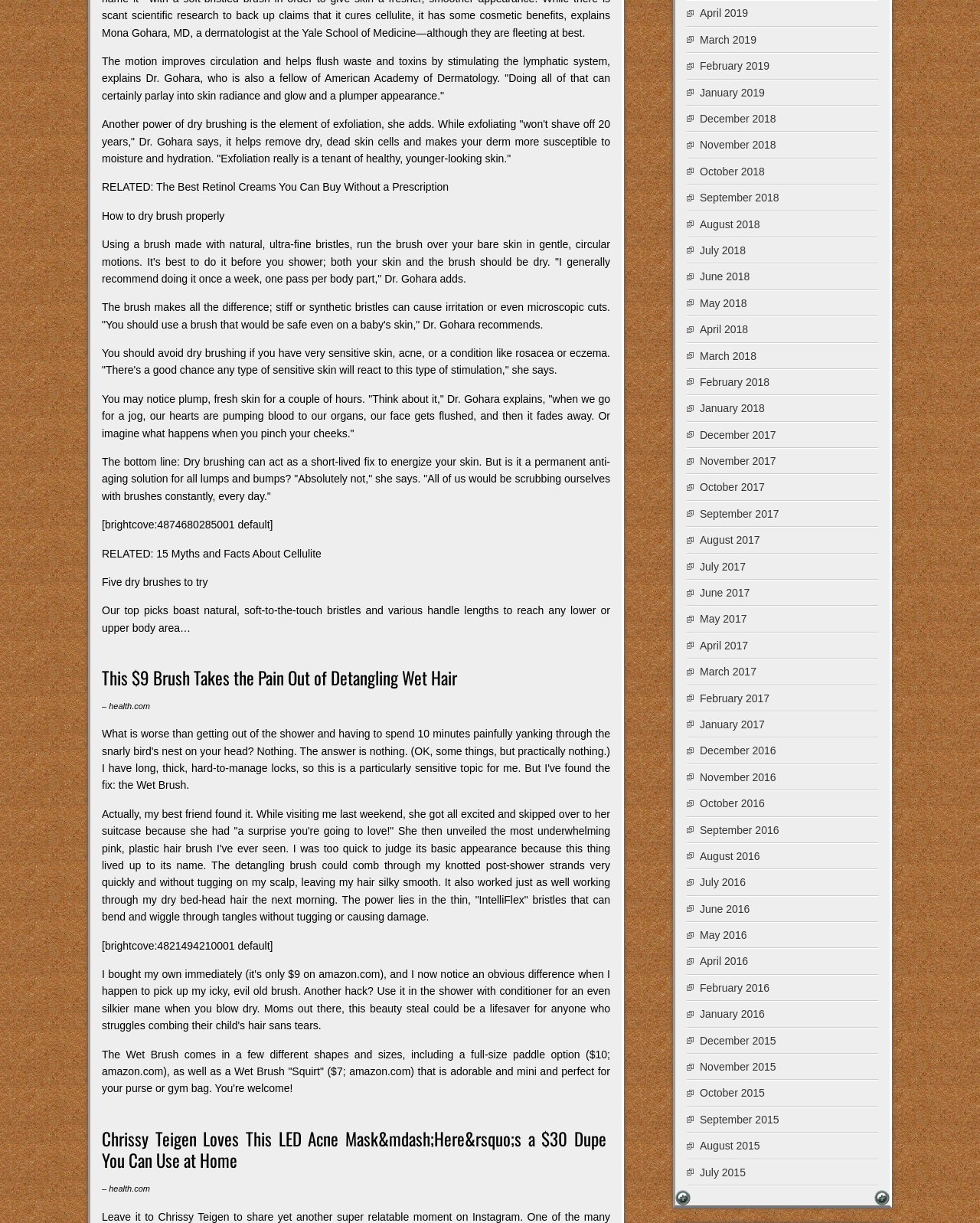How many months are listed in the archive section?
Use the image to give a comprehensive and detailed response to the question.

I counted the number of links in the archive section, which lists months from April 2019 to December 2015, and found that there are 36 months listed.